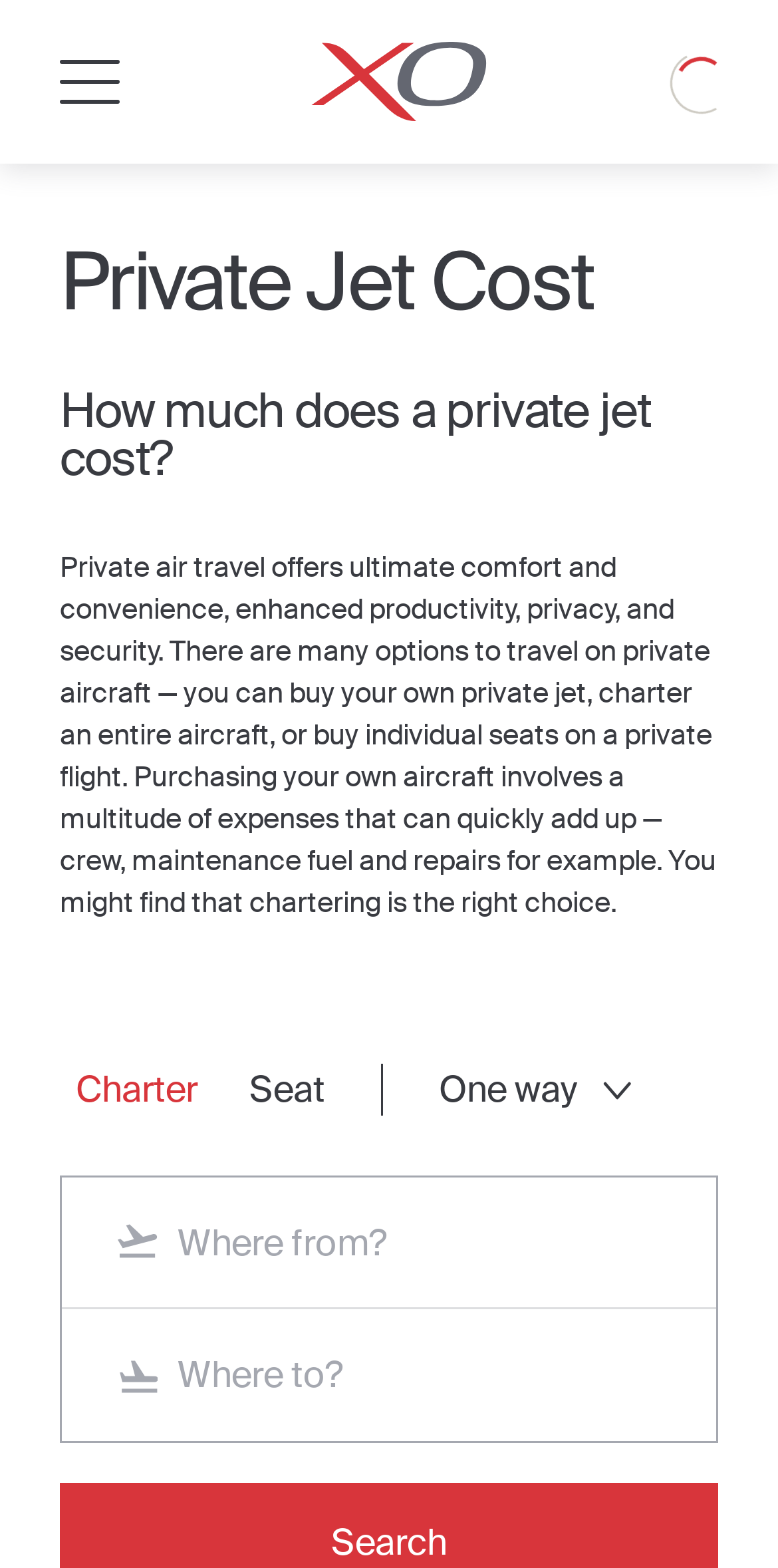Please answer the following question as detailed as possible based on the image: 
What are the benefits of private air travel?

According to the webpage, private air travel offers several benefits, including ultimate comfort and convenience, enhanced productivity, privacy, and security, which suggests that users can expect a high level of service and amenities when traveling by private jet.